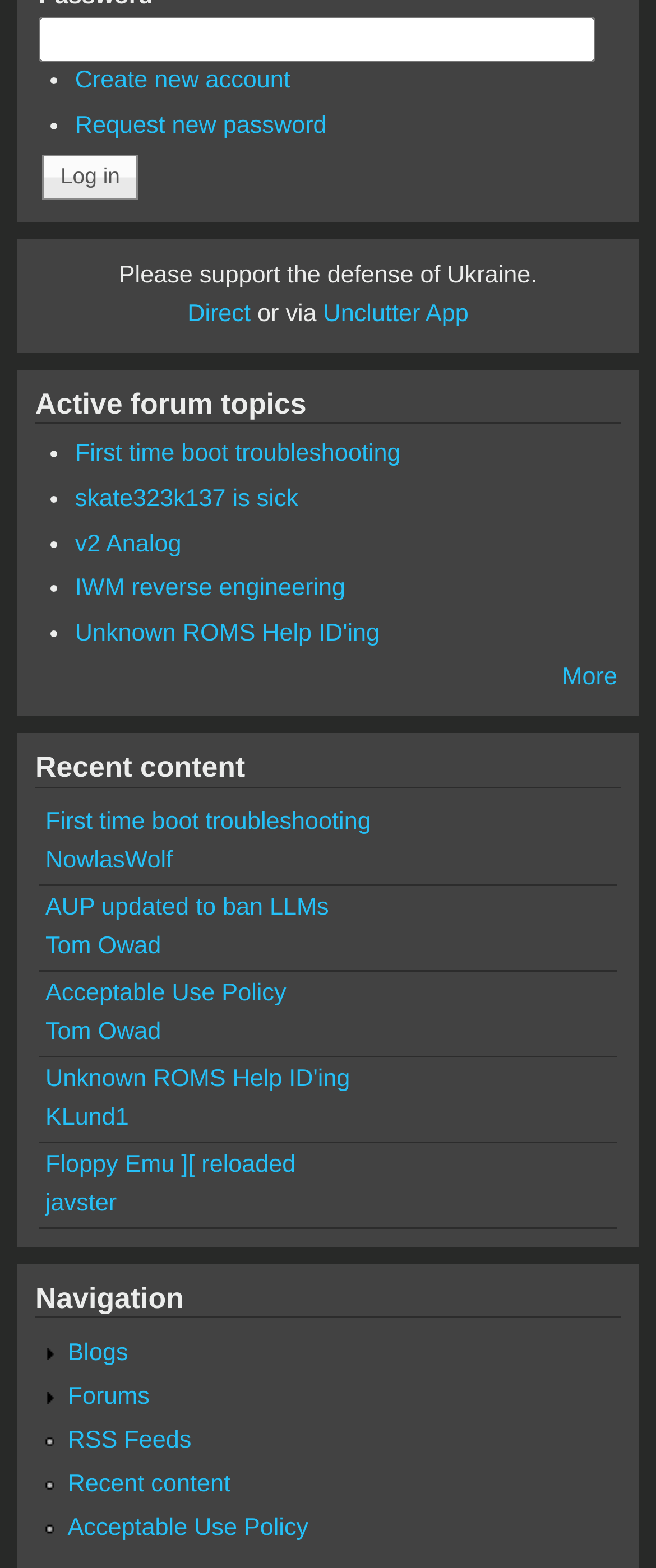Based on the visual content of the image, answer the question thoroughly: What is the purpose of the button at the top of the page?

I looked at the button at the top of the page and saw that it says 'Log in'. This suggests that the button is for users to log in to their accounts.